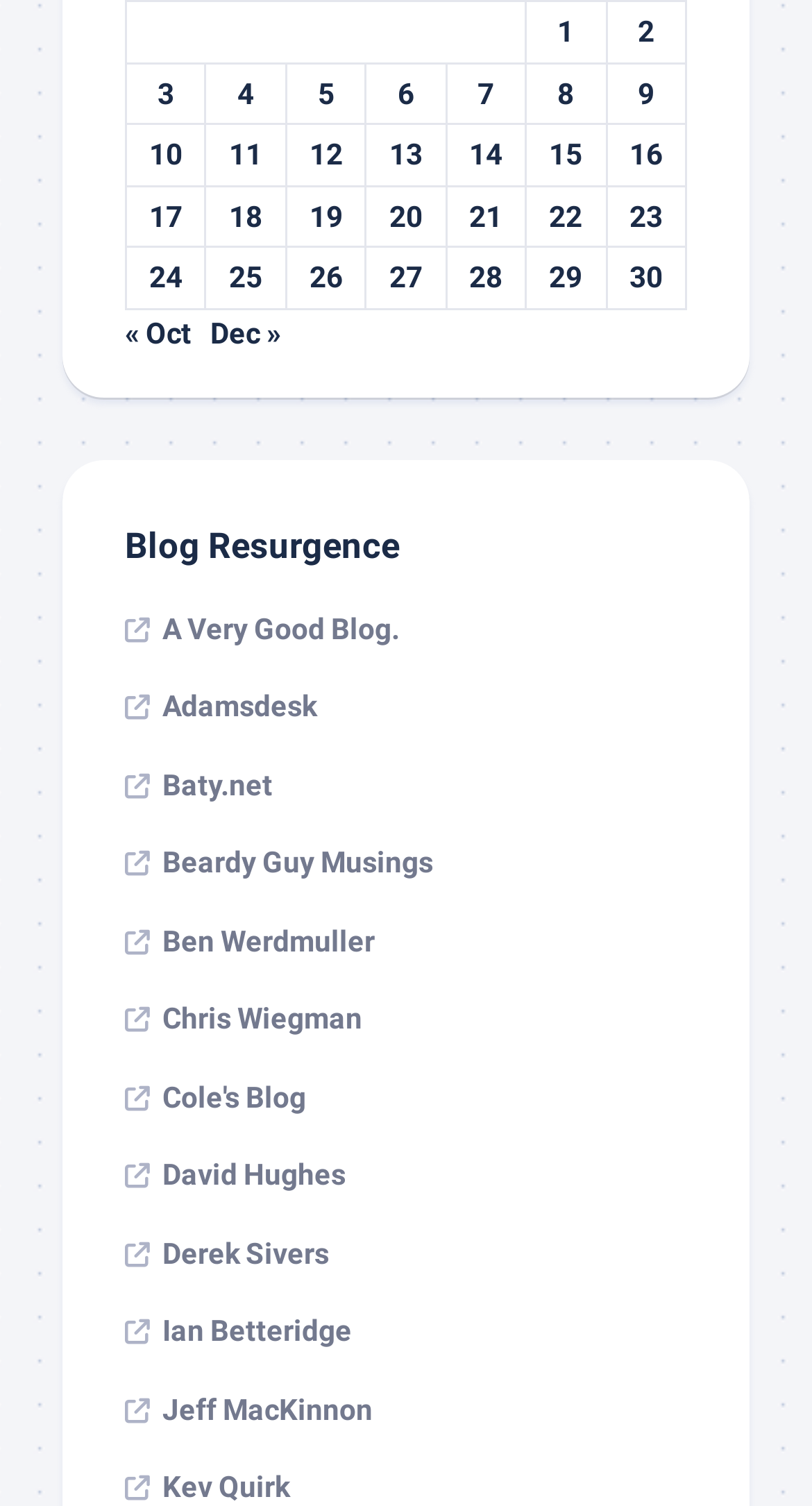Find the bounding box coordinates for the area you need to click to carry out the instruction: "Click on 'Posts published on November 1, 2019'". The coordinates should be four float numbers between 0 and 1, indicated as [left, top, right, bottom].

[0.687, 0.01, 0.707, 0.032]